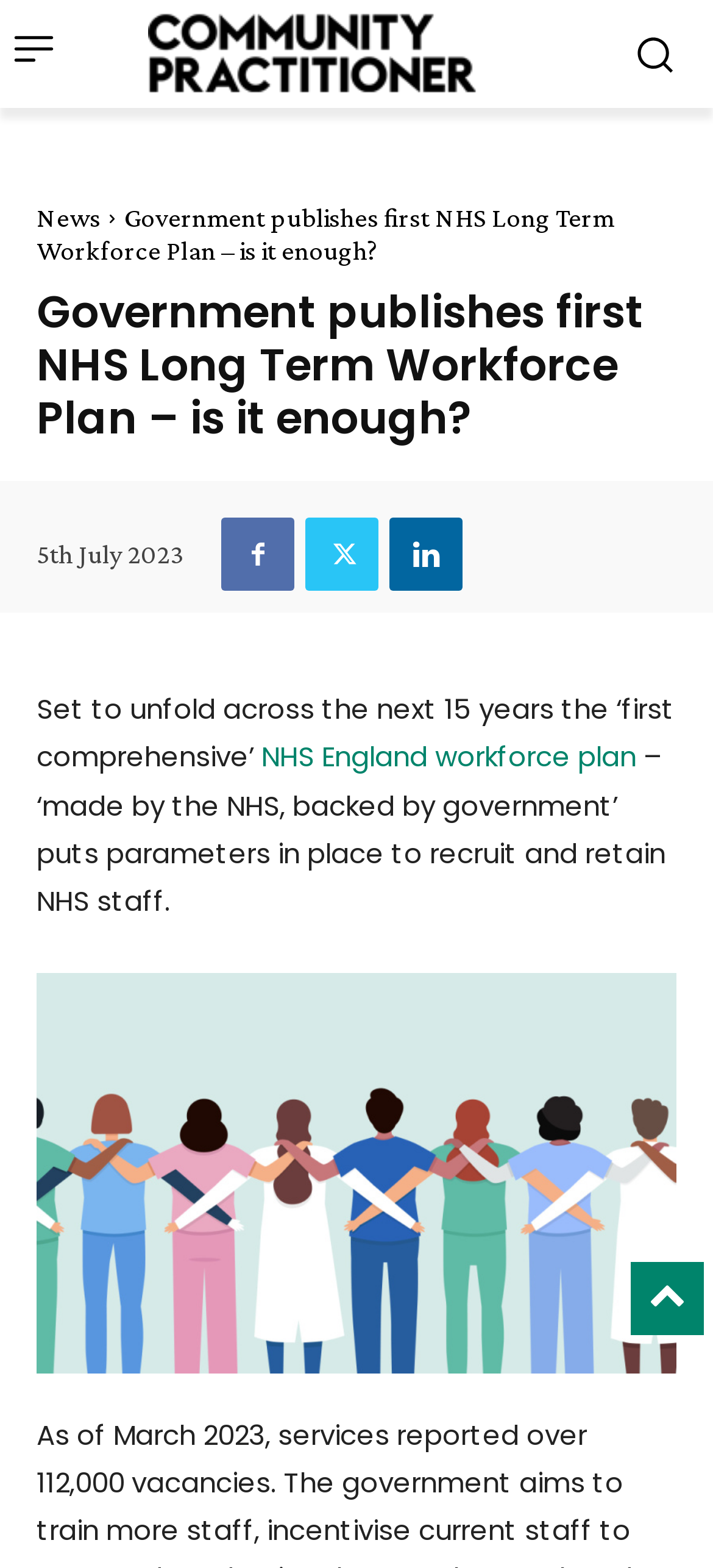When was the news article published?
Answer the question with a single word or phrase by looking at the picture.

5th July 2023